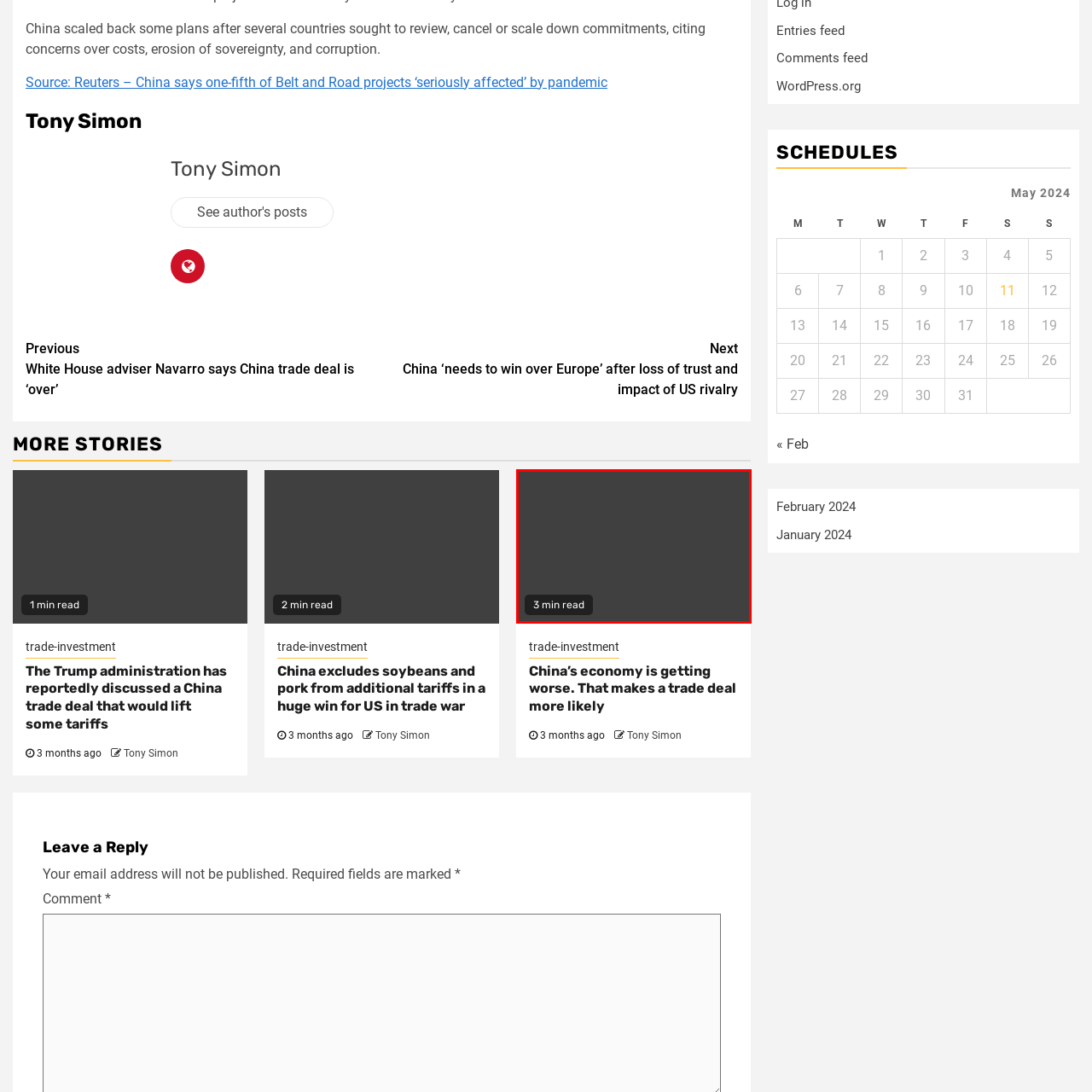How long does it take to read the content?
Inspect the image area bounded by the red box and answer the question with a single word or a short phrase.

three minutes